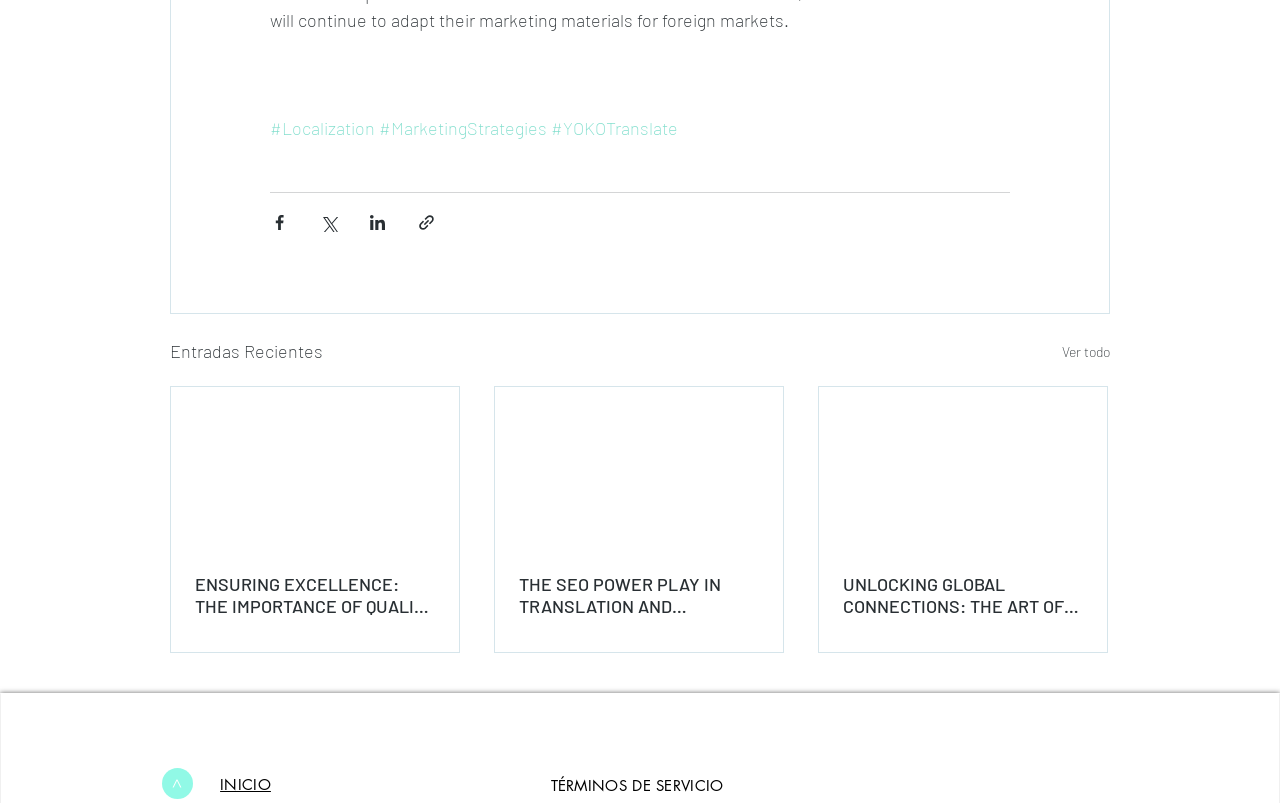Please indicate the bounding box coordinates for the clickable area to complete the following task: "Read article about quality assurance in translation". The coordinates should be specified as four float numbers between 0 and 1, i.e., [left, top, right, bottom].

[0.152, 0.713, 0.34, 0.768]